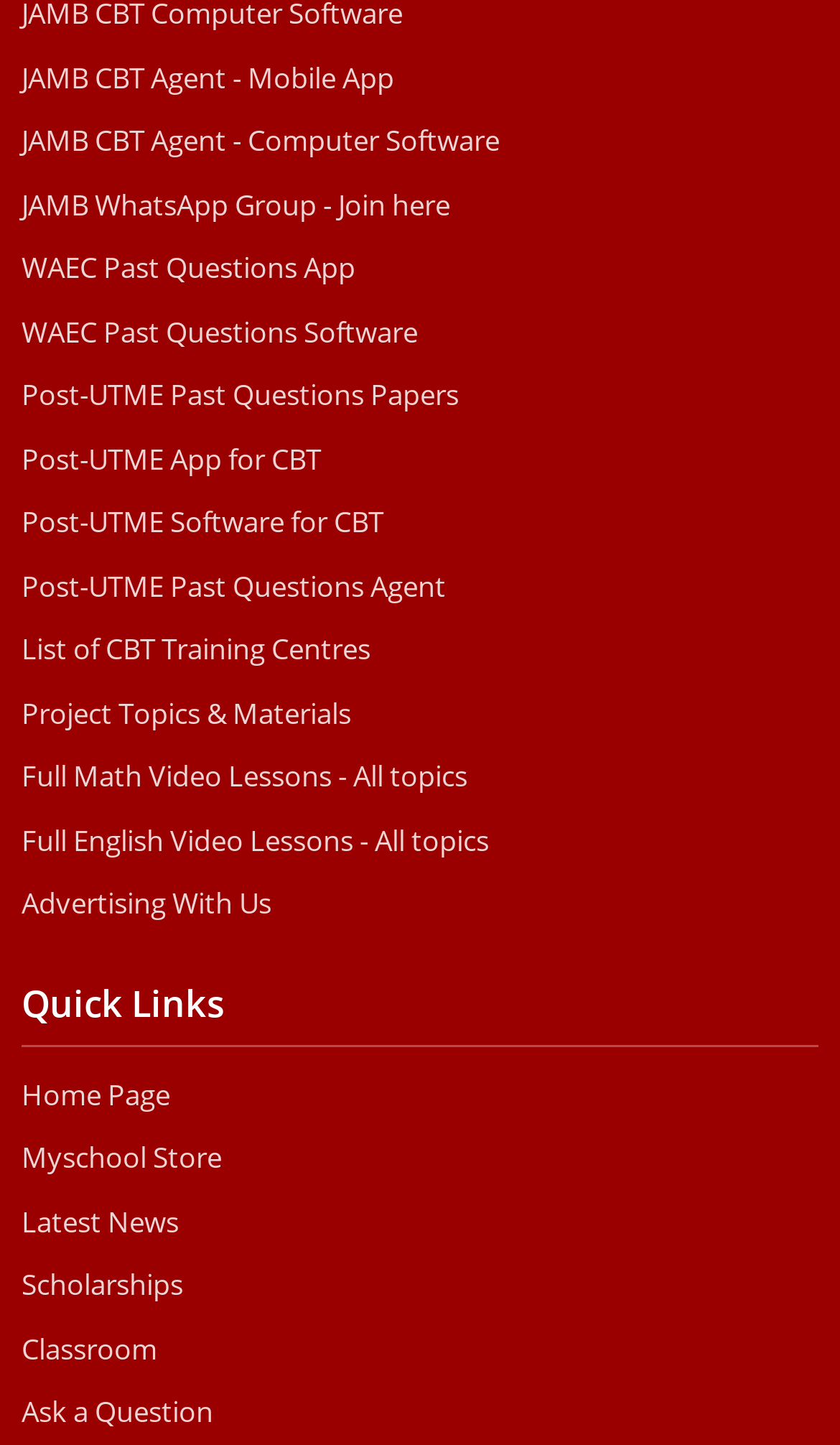Bounding box coordinates are specified in the format (top-left x, top-left y, bottom-right x, bottom-right y). All values are floating point numbers bounded between 0 and 1. Please provide the bounding box coordinate of the region this sentence describes: Classroom

[0.026, 0.92, 0.187, 0.946]